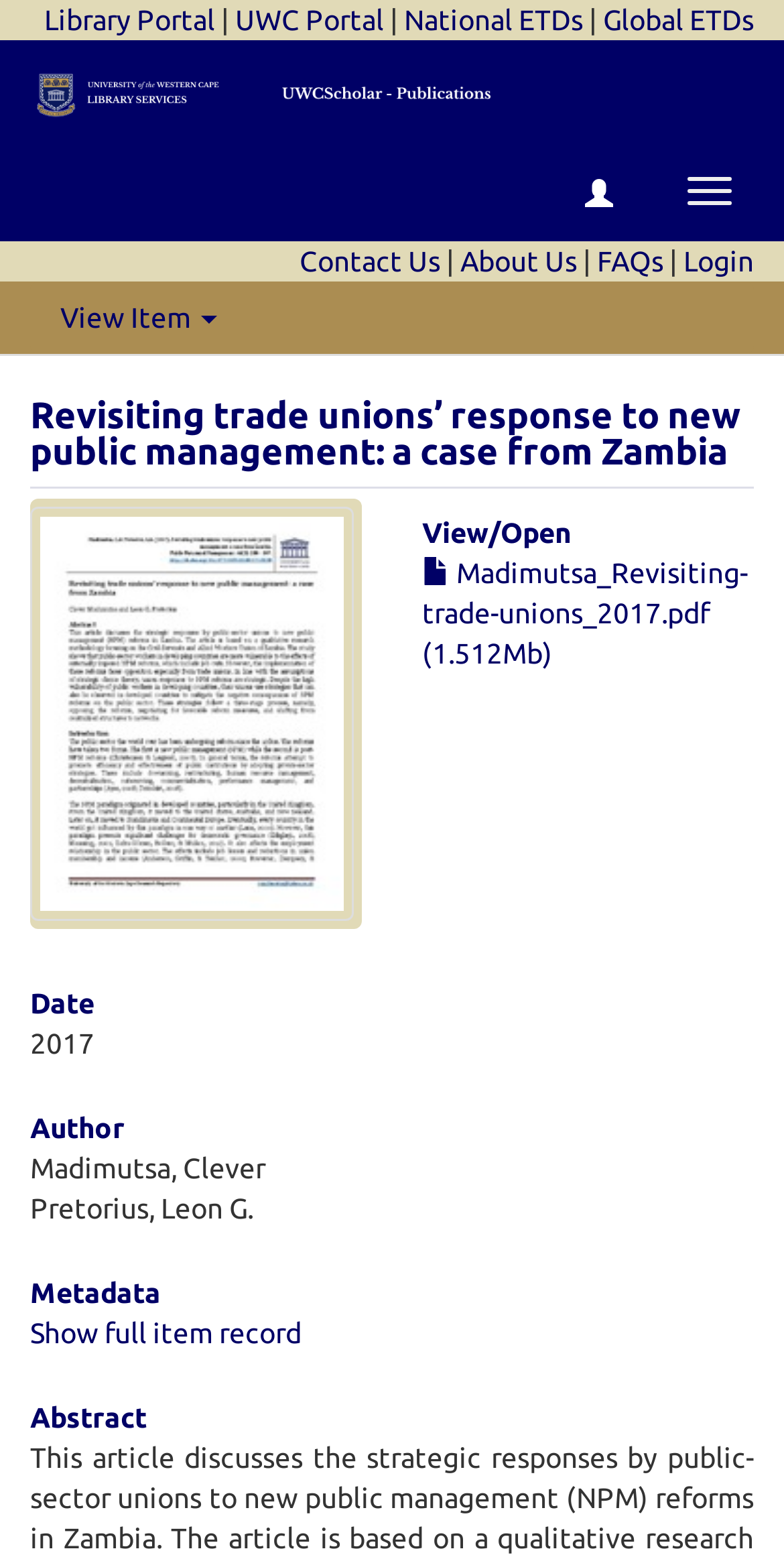Identify the bounding box coordinates of the element to click to follow this instruction: 'Open PDF file'. Ensure the coordinates are four float values between 0 and 1, provided as [left, top, right, bottom].

[0.538, 0.359, 0.954, 0.431]